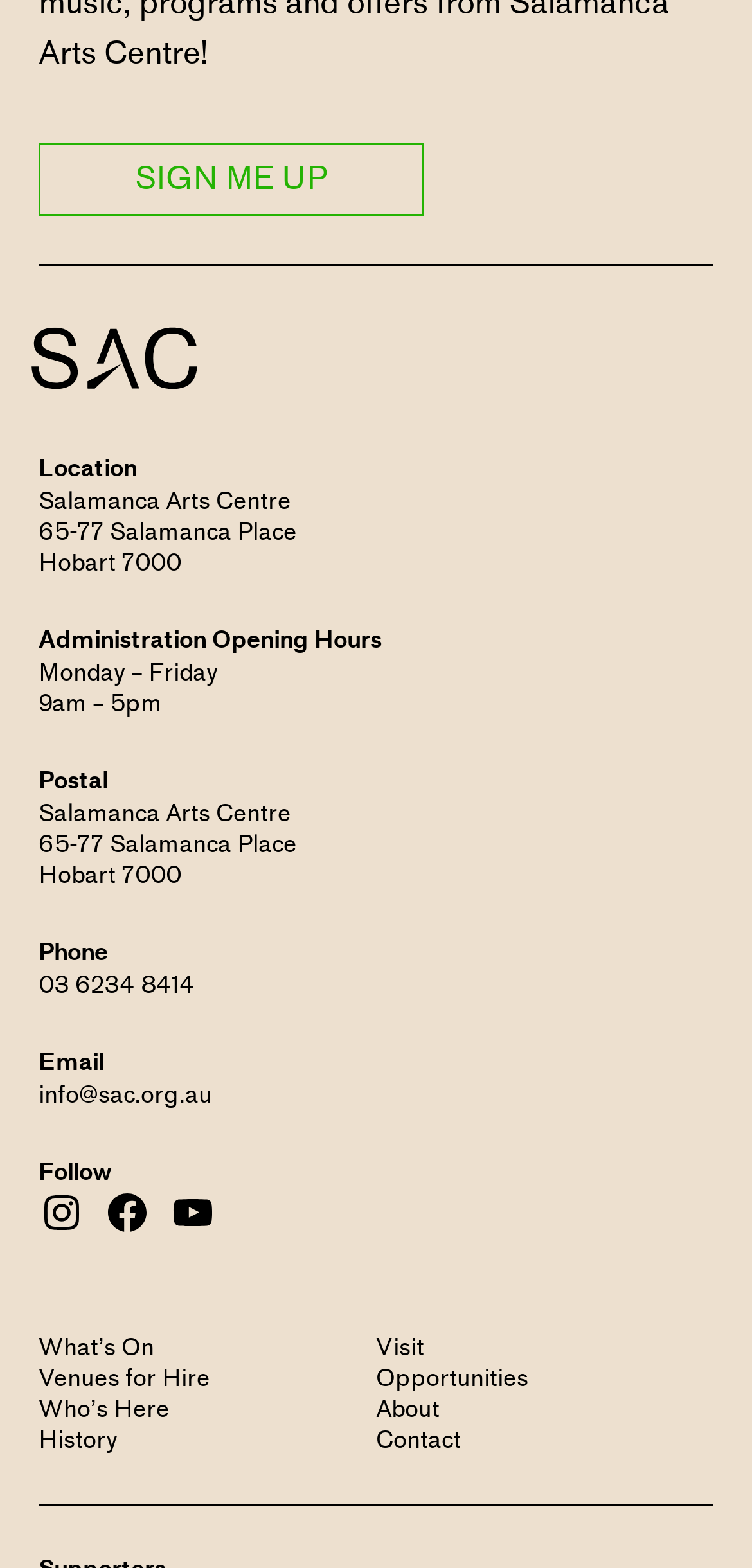Locate the bounding box coordinates of the area that needs to be clicked to fulfill the following instruction: "Visit the Sal Arts website". The coordinates should be in the format of four float numbers between 0 and 1, namely [left, top, right, bottom].

[0.5, 0.85, 0.949, 0.87]